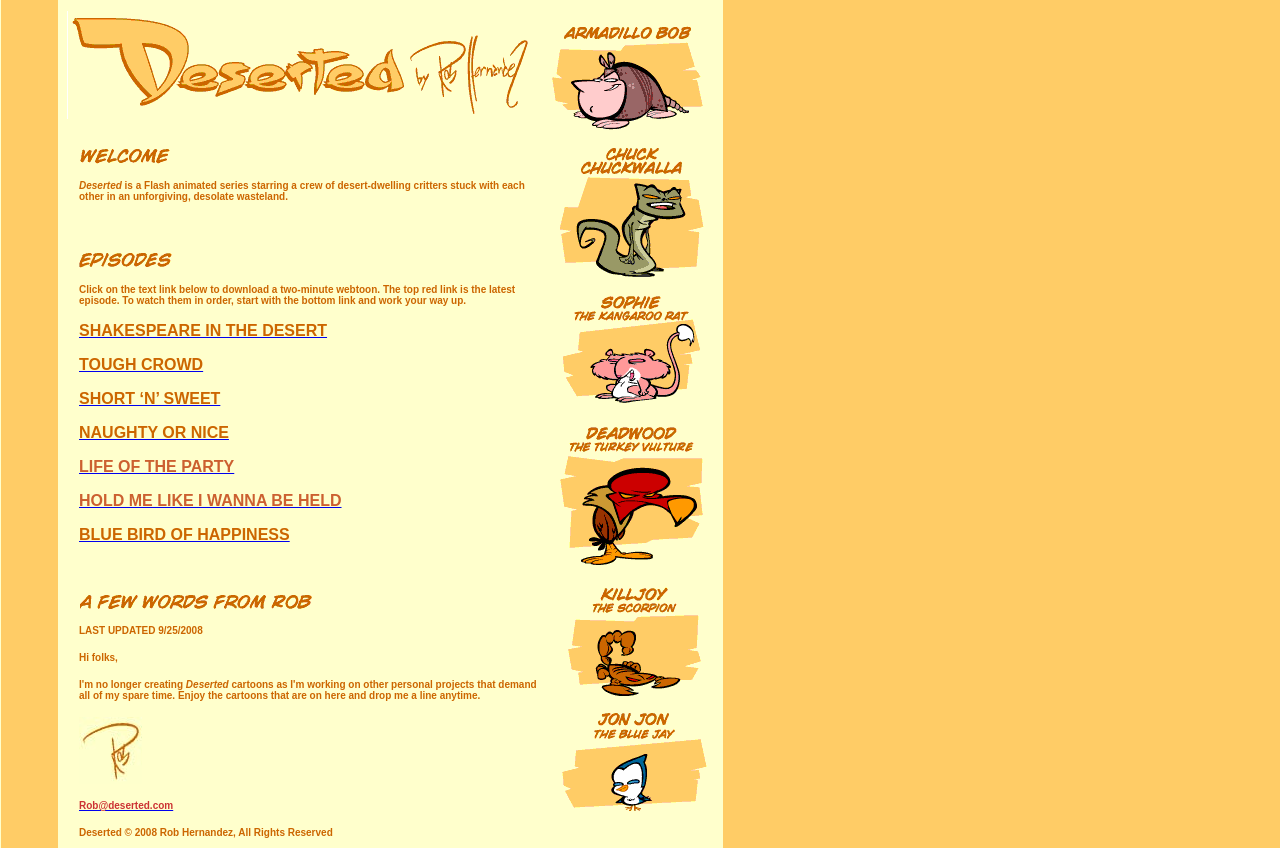Please specify the bounding box coordinates of the clickable region necessary for completing the following instruction: "View the 'TOUGH CROWD' episode". The coordinates must consist of four float numbers between 0 and 1, i.e., [left, top, right, bottom].

[0.062, 0.42, 0.159, 0.44]